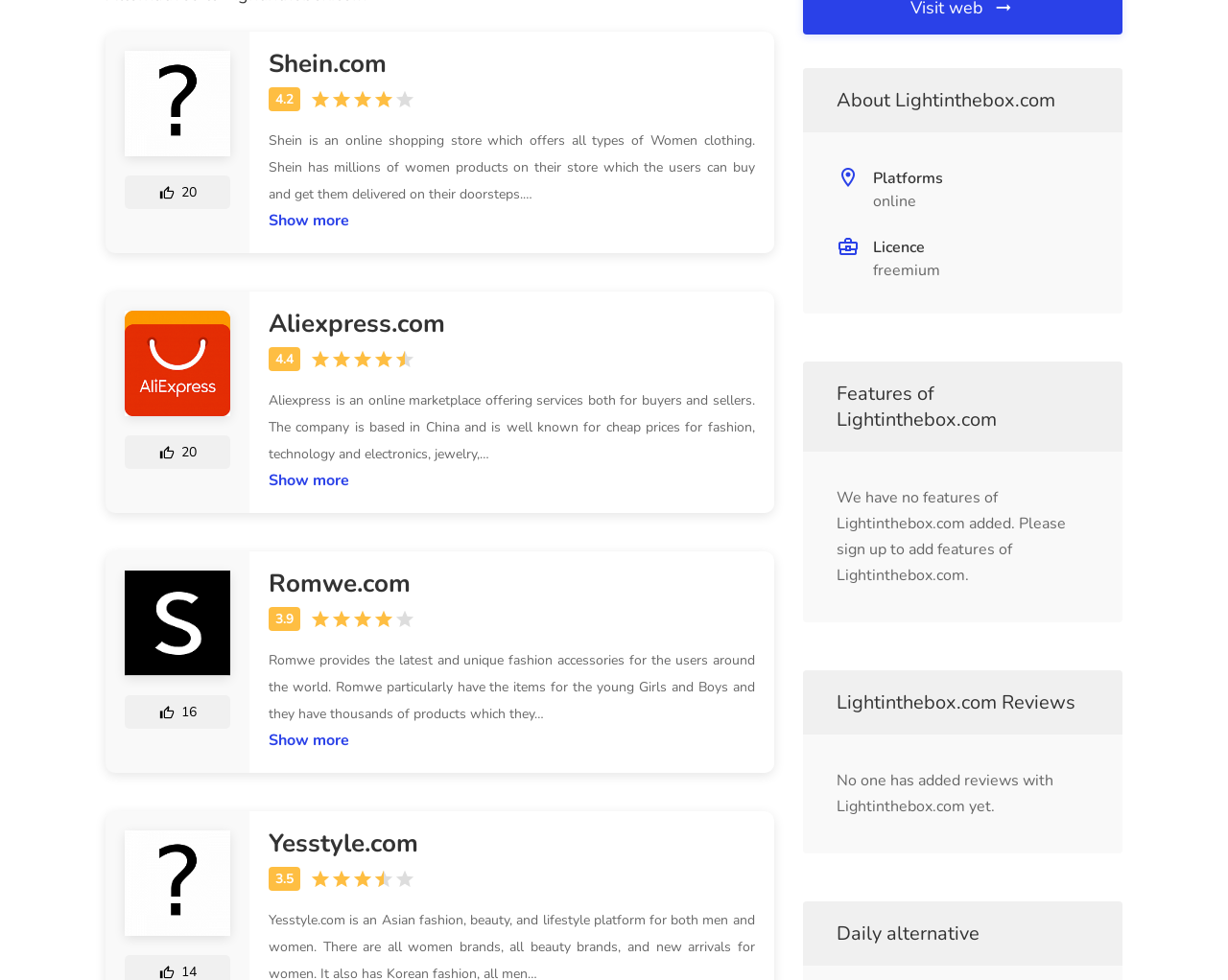Find the bounding box of the web element that fits this description: "alt="Romwe.com logo"".

[0.102, 0.582, 0.188, 0.69]